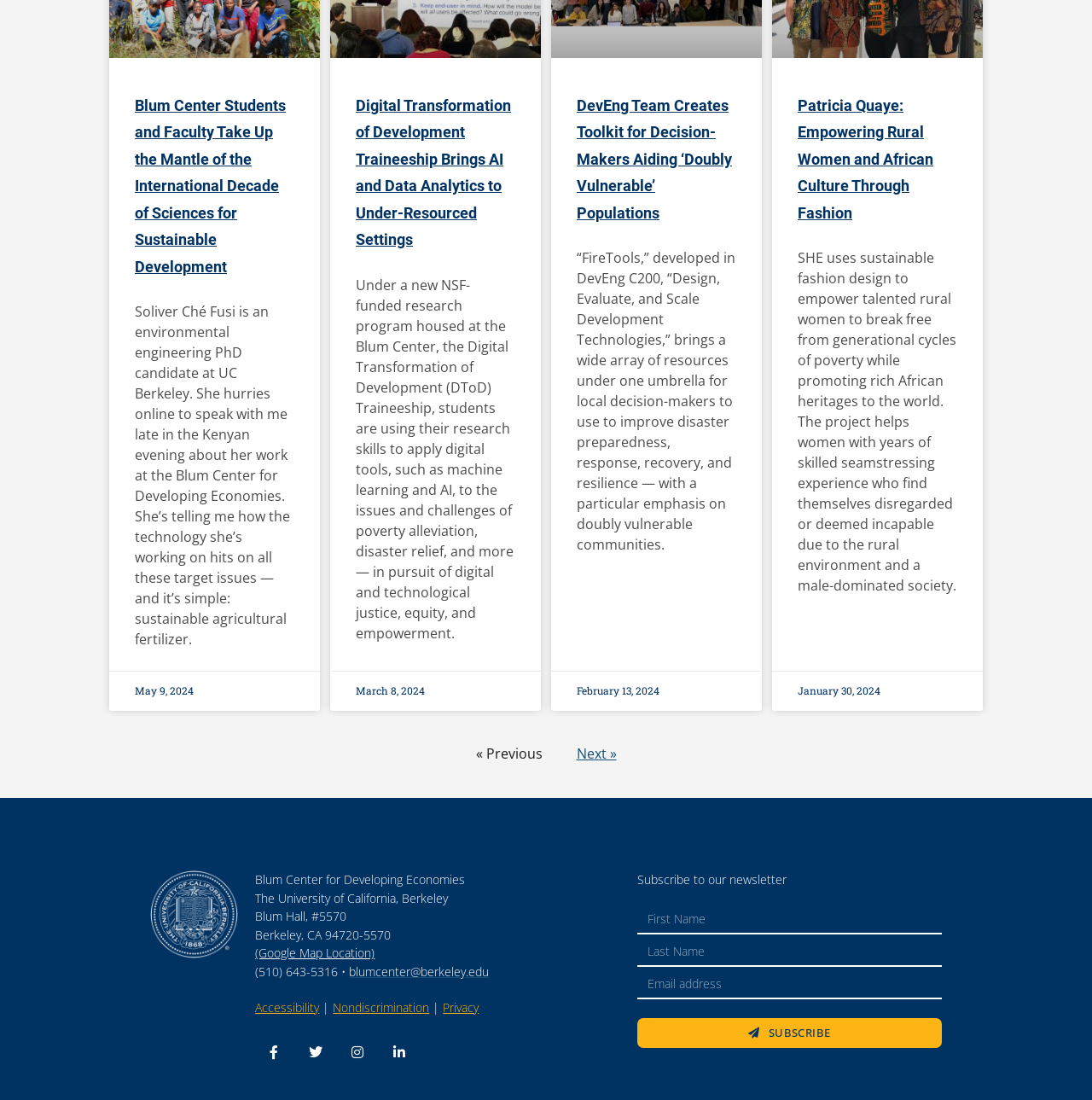Determine the bounding box coordinates for the UI element matching this description: "parent_node: Email name="form_fields[email]" placeholder="Email address"".

[0.584, 0.883, 0.862, 0.908]